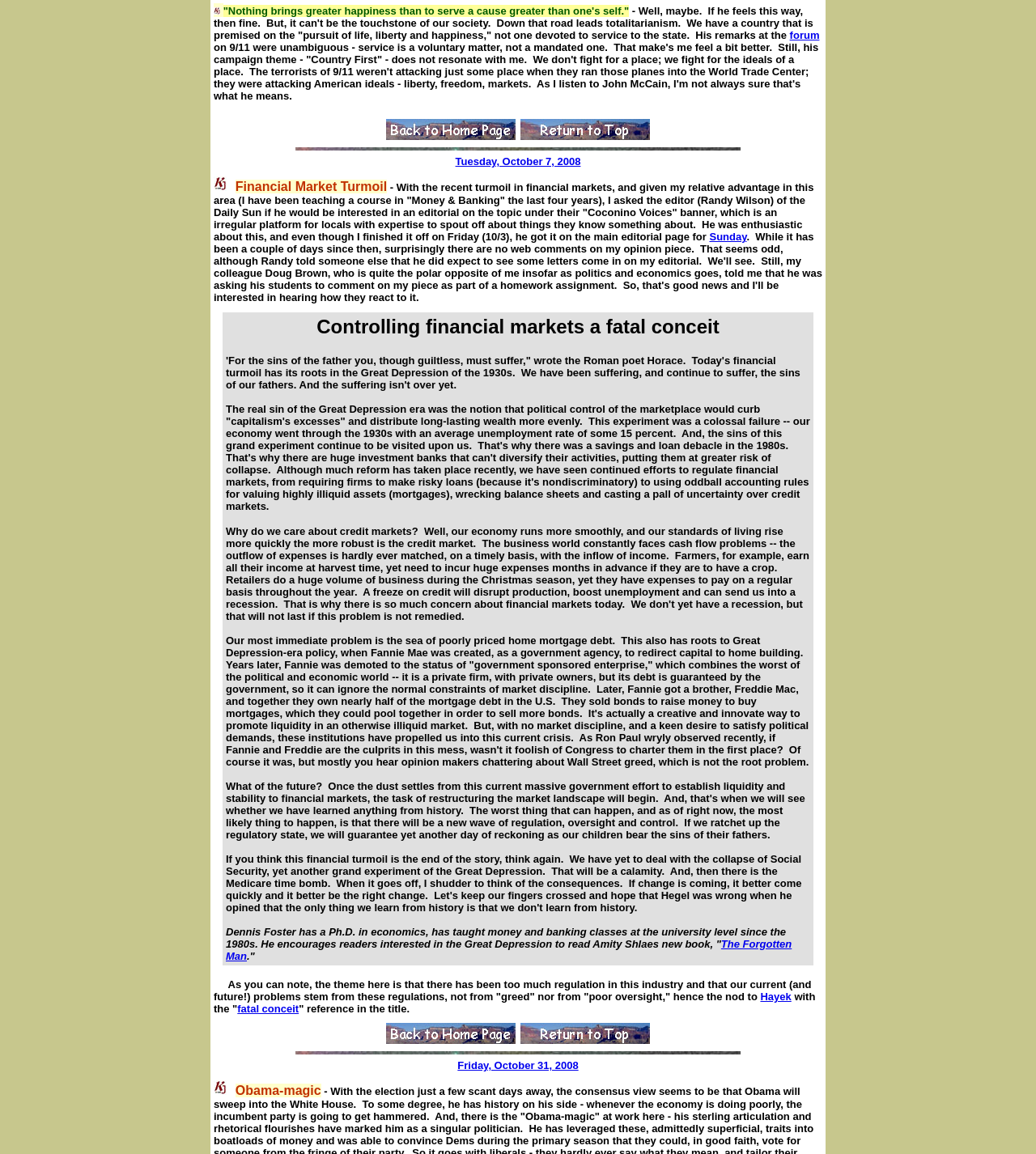Return the bounding box coordinates of the UI element that corresponds to this description: "forum". The coordinates must be given as four float numbers in the range of 0 and 1, [left, top, right, bottom].

[0.762, 0.025, 0.791, 0.036]